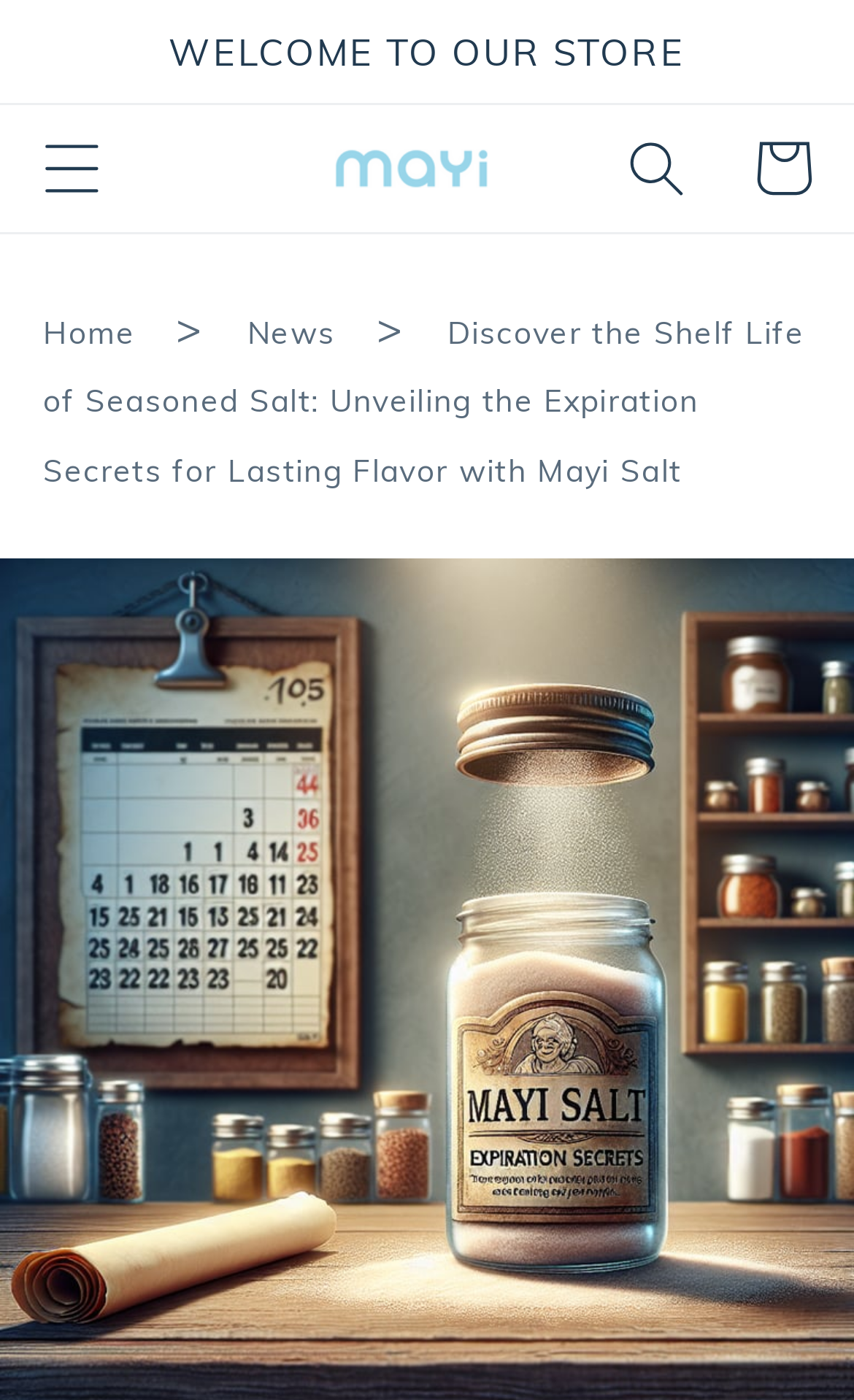Answer the question with a single word or phrase: 
Is the search function expanded?

No